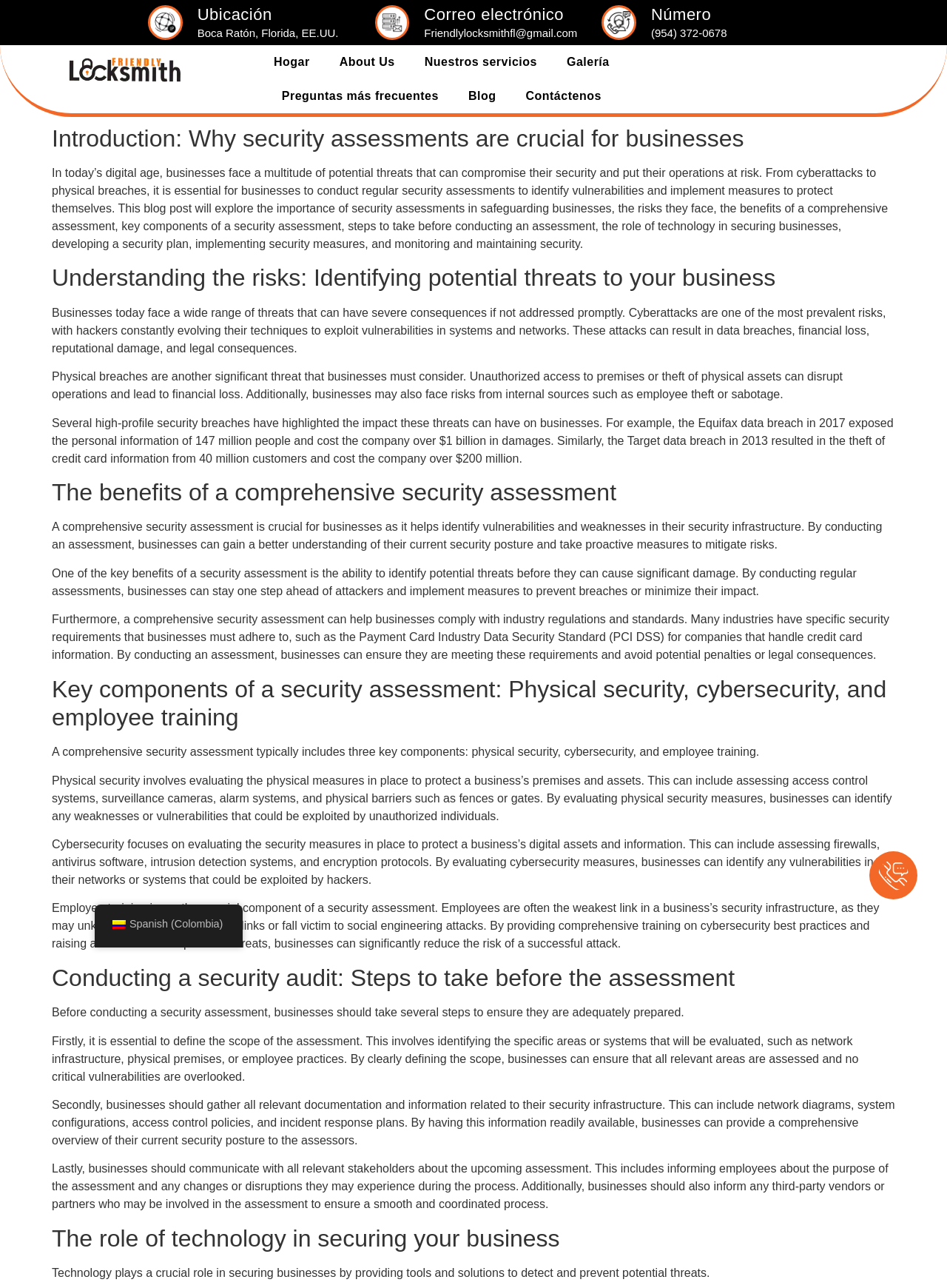Locate the bounding box coordinates of the area where you should click to accomplish the instruction: "Send an email to Friendlylocksmithfl@gmail.com".

[0.448, 0.021, 0.61, 0.03]